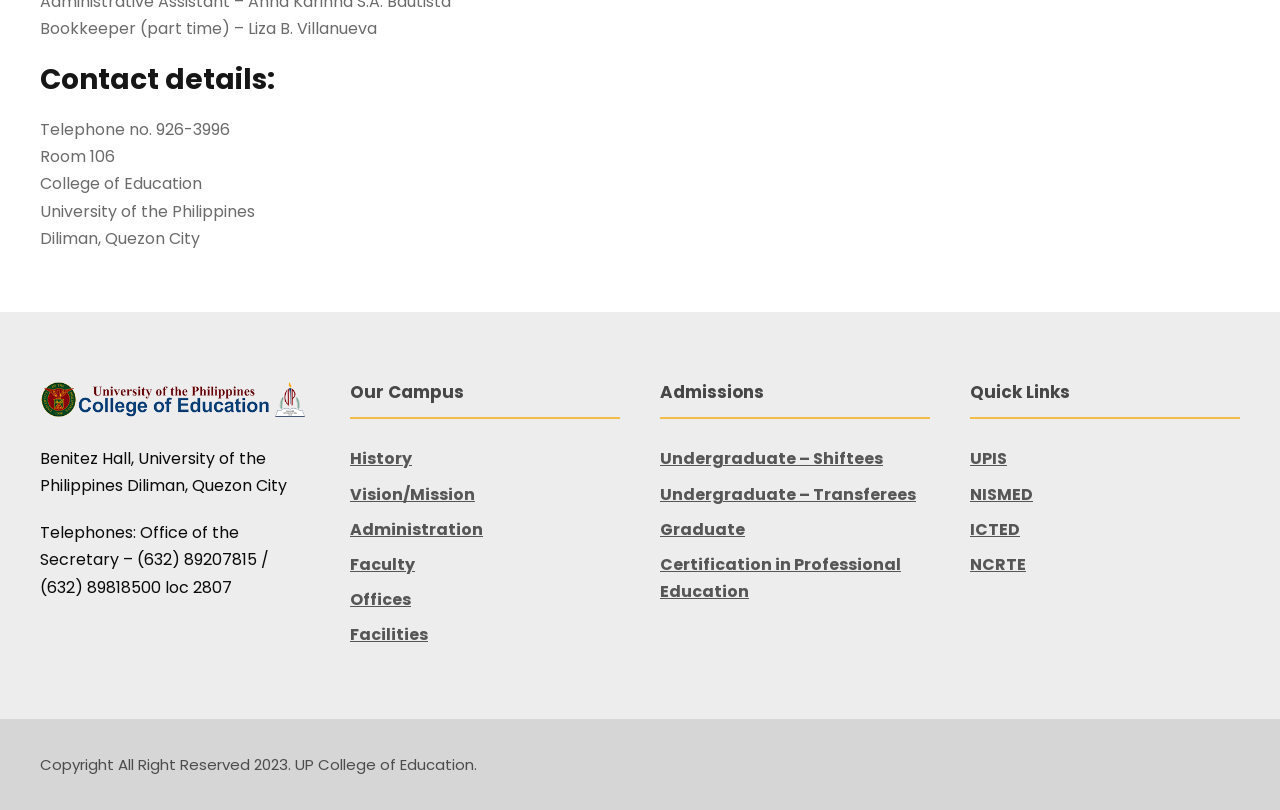Please identify the bounding box coordinates of the clickable area that will allow you to execute the instruction: "Check Admissions for Undergraduate – Shiftees".

[0.516, 0.552, 0.69, 0.581]